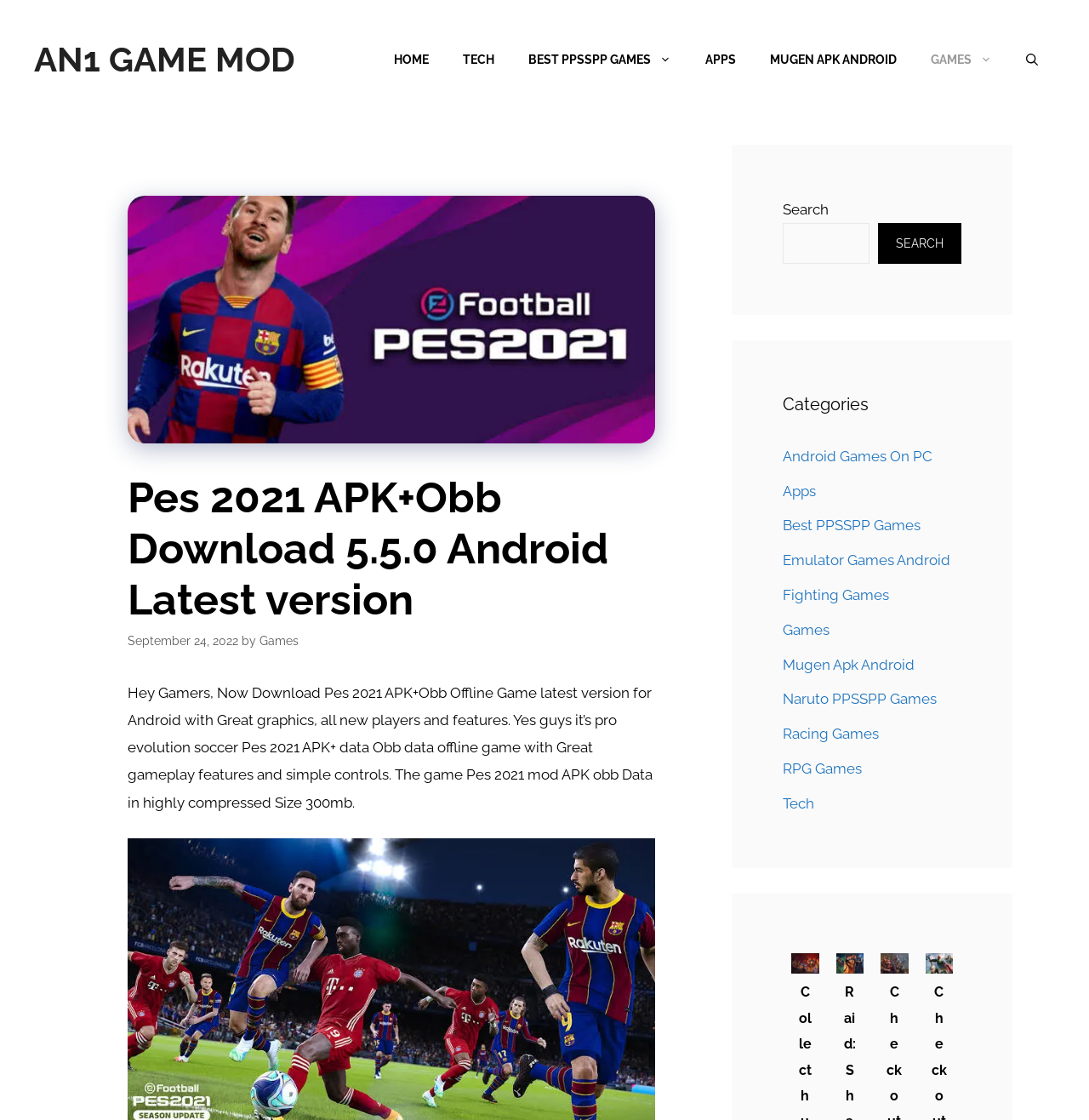Provide the bounding box coordinates of the HTML element described by the text: "Fighting Games". The coordinates should be in the format [left, top, right, bottom] with values between 0 and 1.

[0.719, 0.524, 0.816, 0.539]